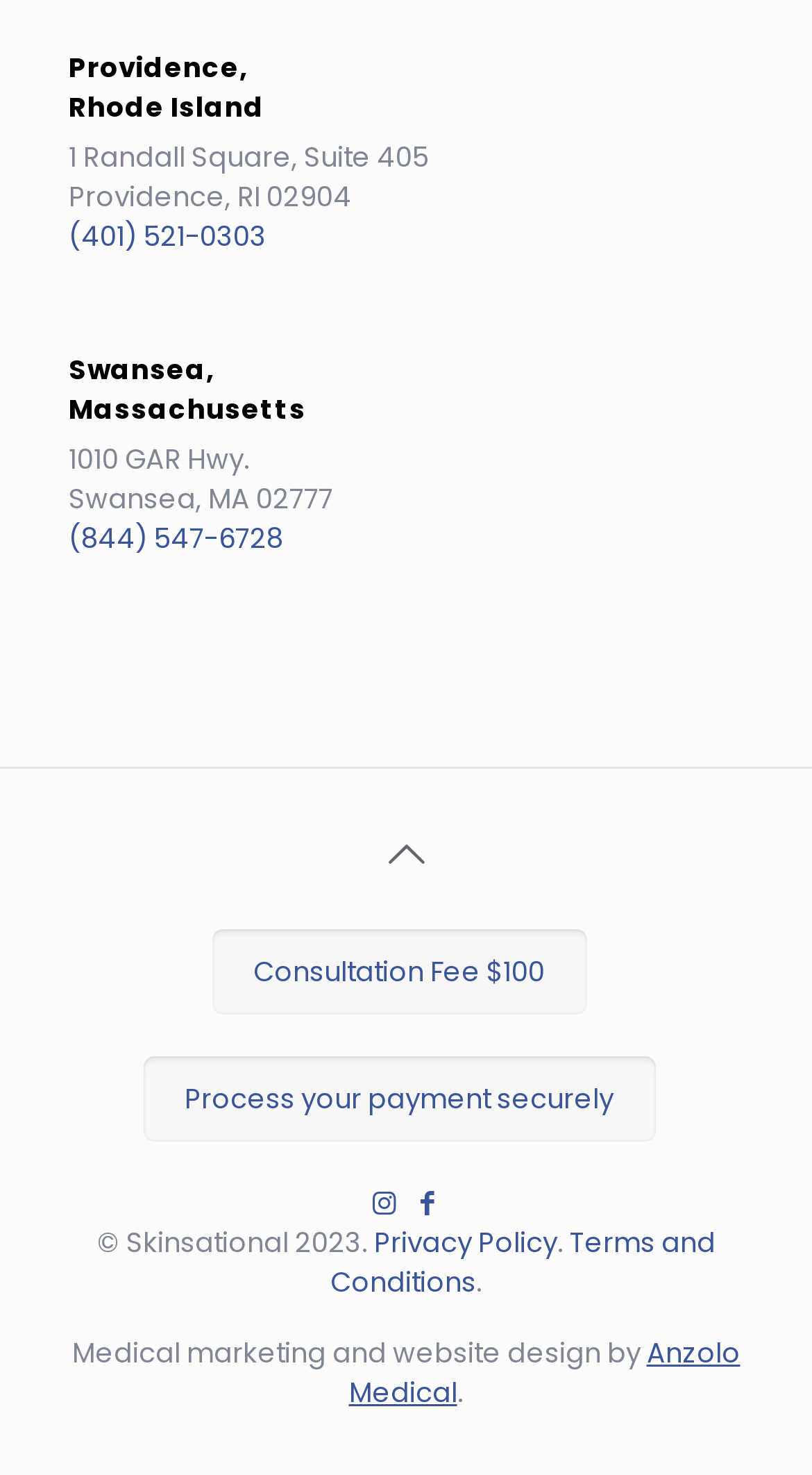Who designed the website?
Examine the webpage screenshot and provide an in-depth answer to the question.

I found the website designer by looking at the link element with the OCR text 'Anzolo Medical' which is a child of the root element. This element is likely to be part of the website footer information.